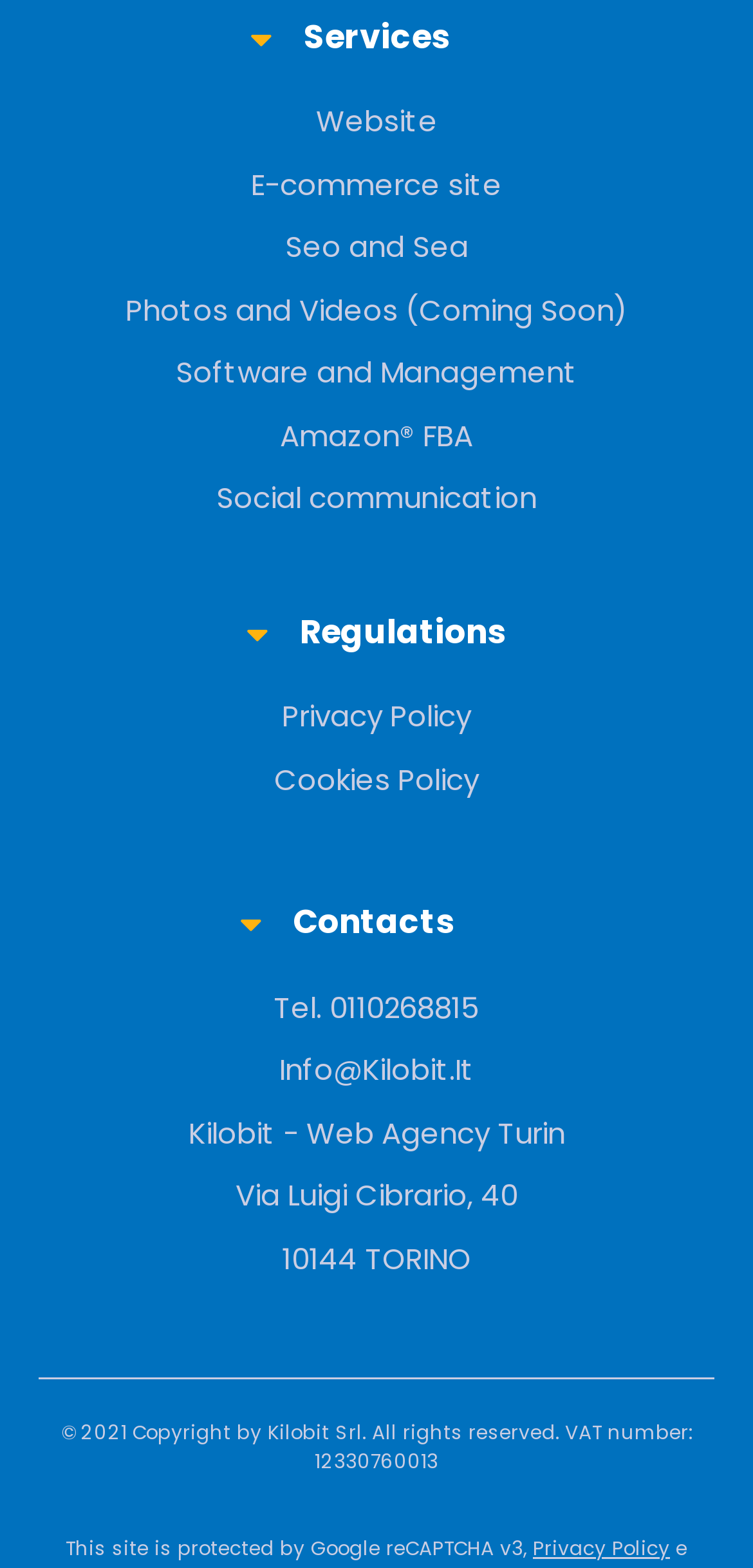Extract the bounding box coordinates for the UI element described as: "Terms and conditions".

None